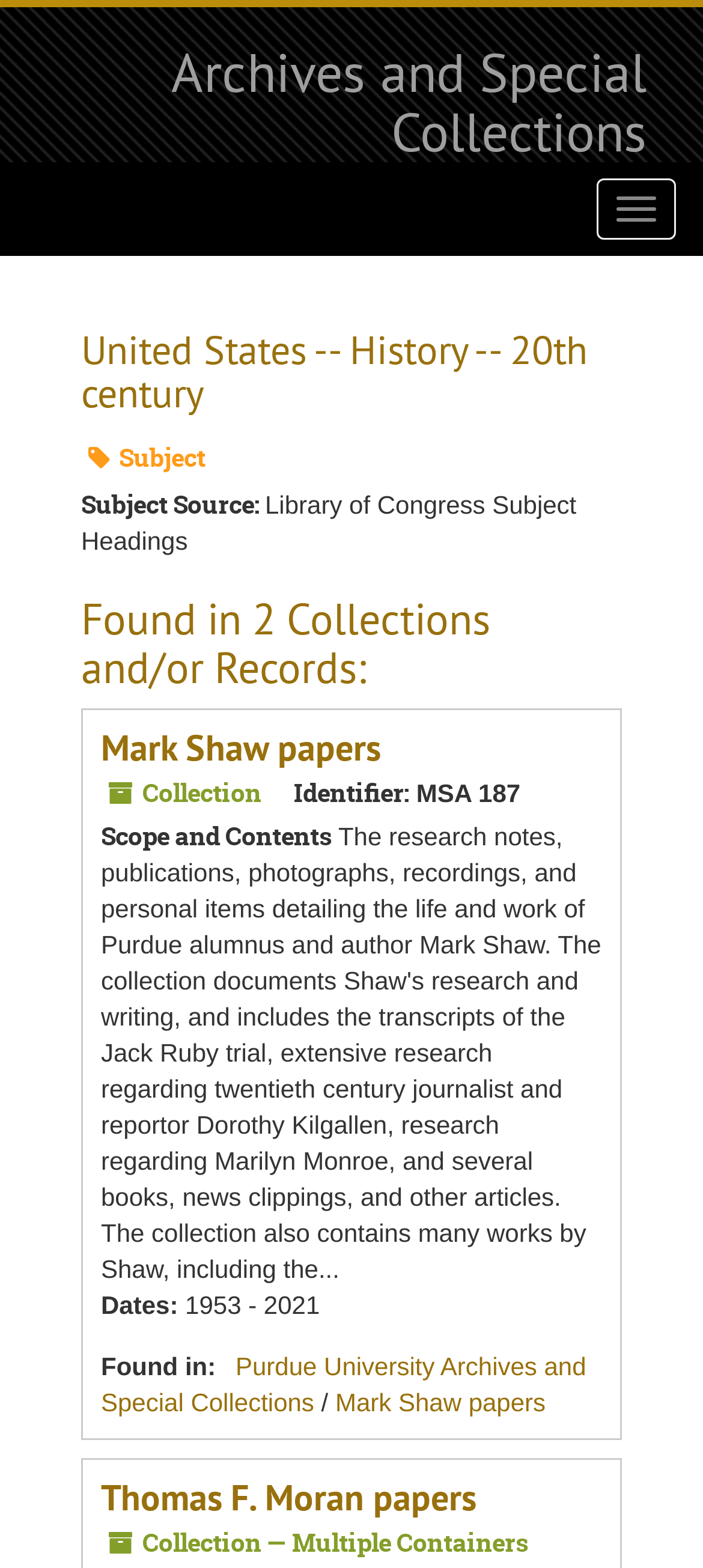Give a one-word or short phrase answer to the question: 
What is the name of the second collection?

Thomas F. Moran papers